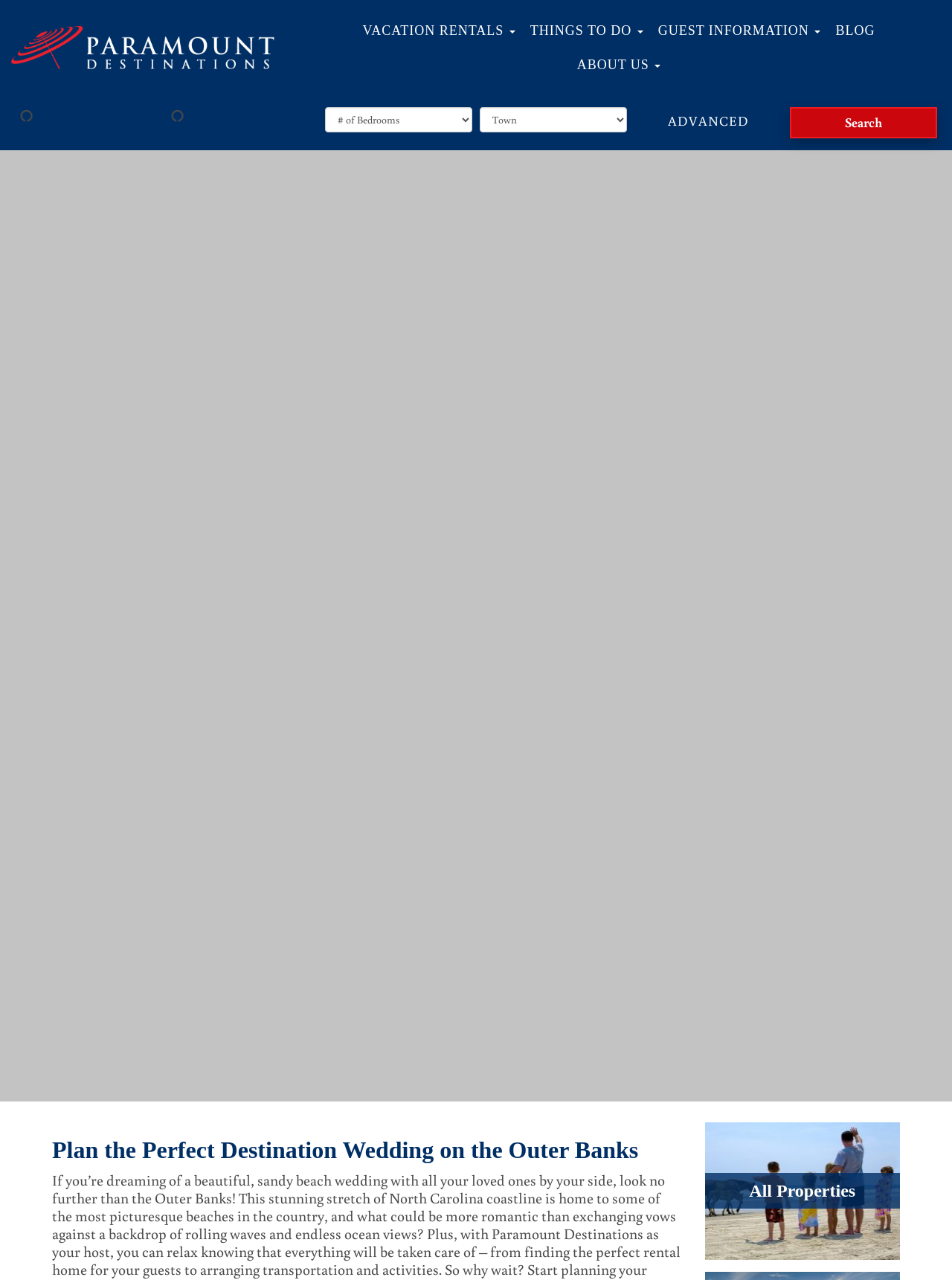Using the given description, provide the bounding box coordinates formatted as (top-left x, top-left y, bottom-right x, bottom-right y), with all values being floating point numbers between 0 and 1. Description: parent_node: All Properties

[0.74, 0.877, 0.945, 0.984]